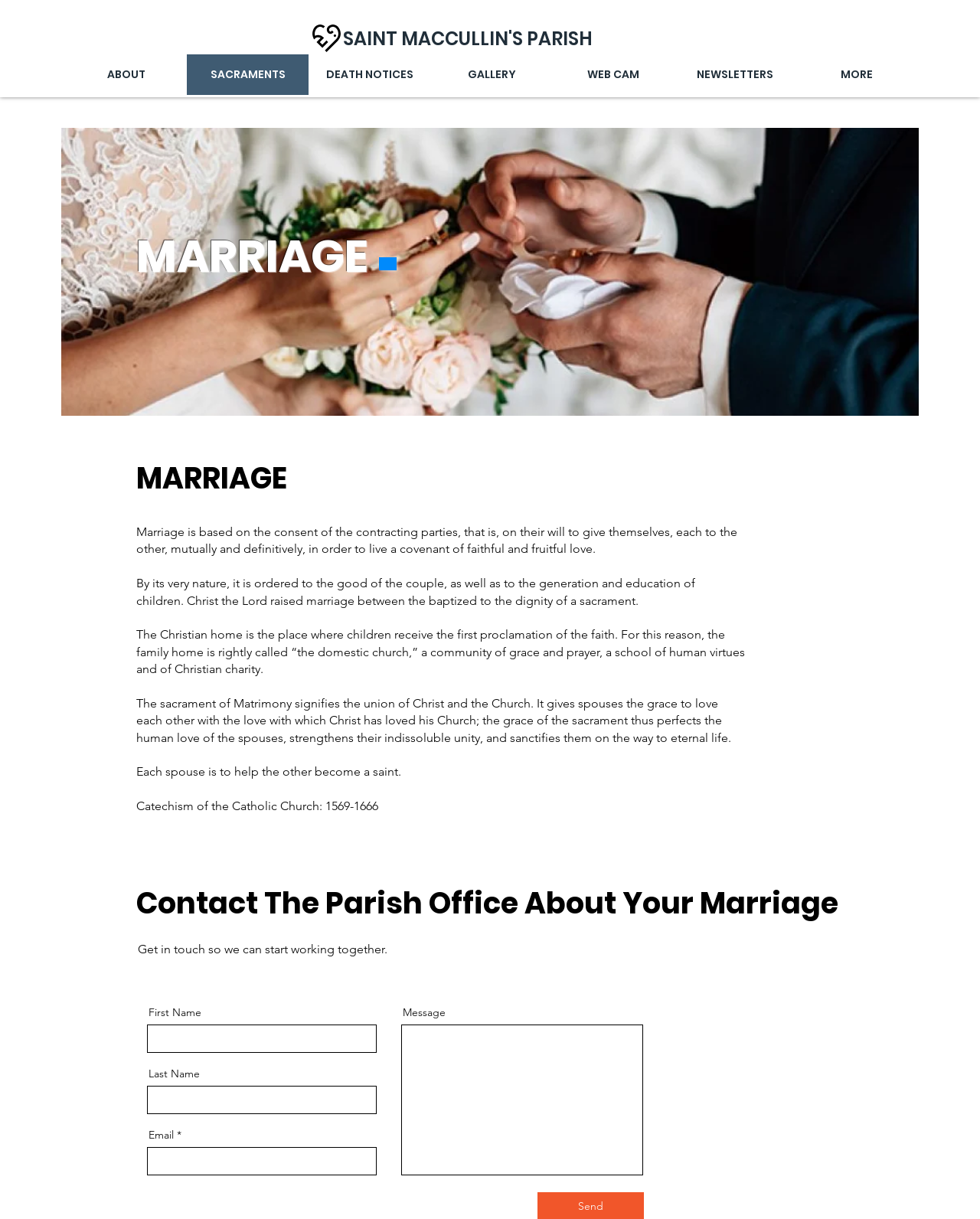Indicate the bounding box coordinates of the element that must be clicked to execute the instruction: "Click the 'WEB CAM' link". The coordinates should be given as four float numbers between 0 and 1, i.e., [left, top, right, bottom].

[0.563, 0.045, 0.688, 0.078]